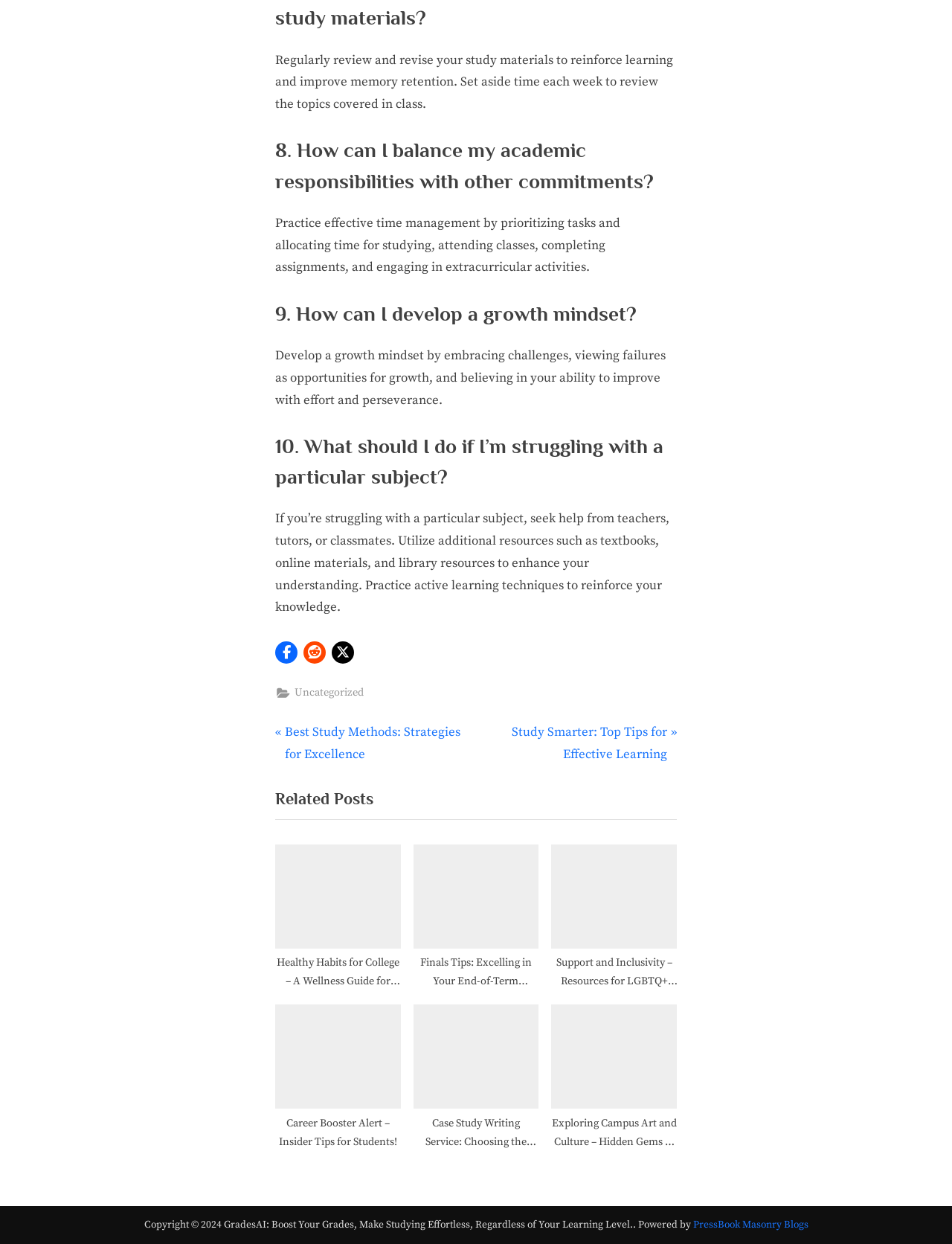Predict the bounding box coordinates of the area that should be clicked to accomplish the following instruction: "Share on Facebook". The bounding box coordinates should consist of four float numbers between 0 and 1, i.e., [left, top, right, bottom].

[0.289, 0.515, 0.312, 0.533]